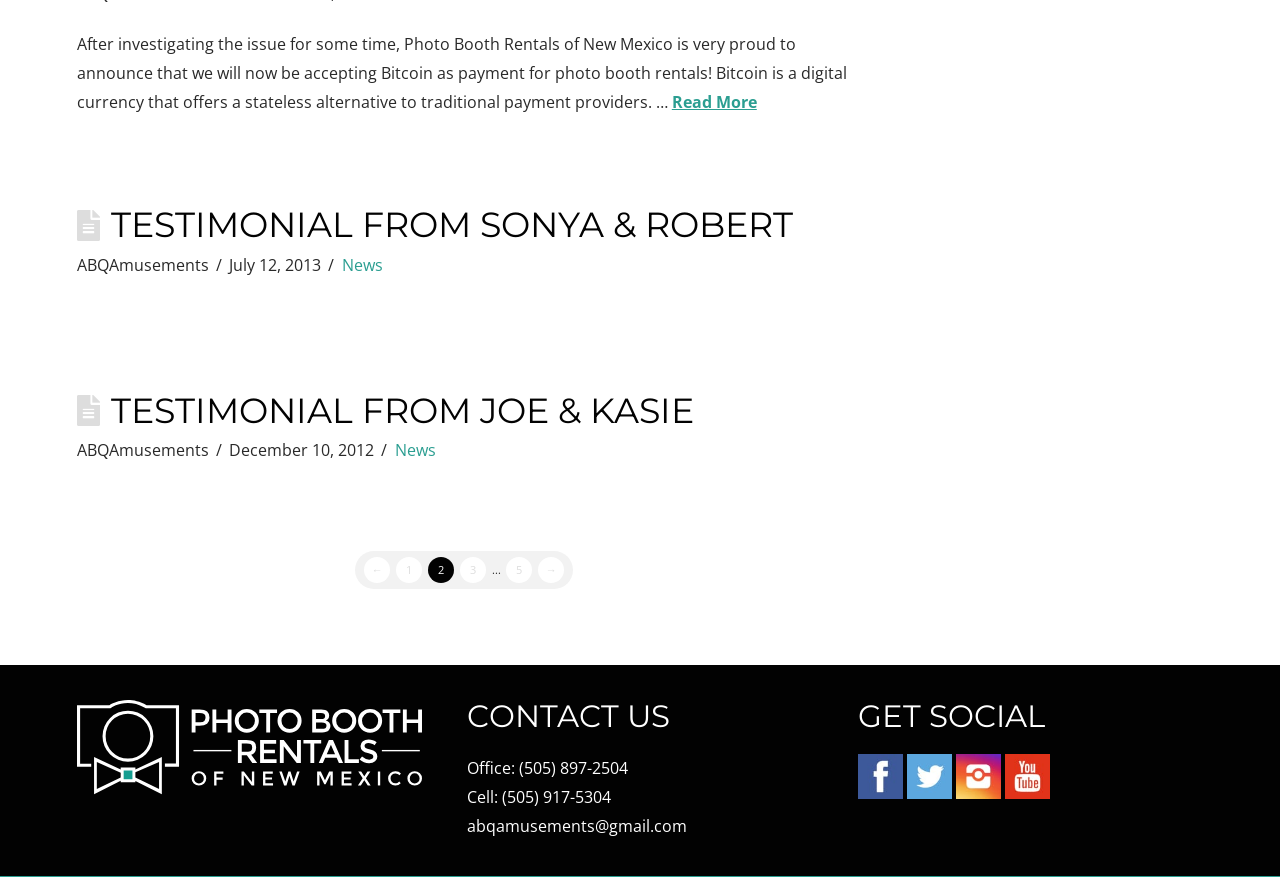Select the bounding box coordinates of the element I need to click to carry out the following instruction: "Go to page 1".

[0.31, 0.635, 0.33, 0.665]